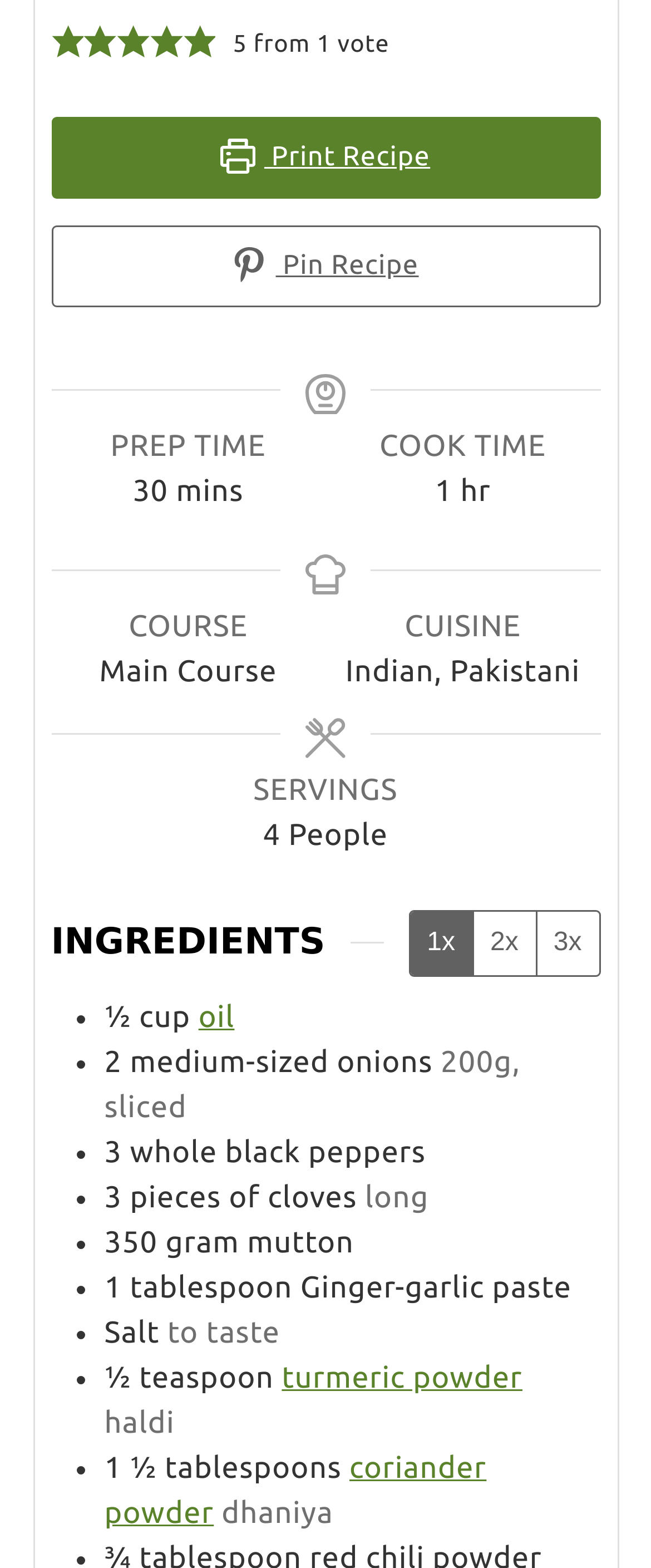Find the bounding box coordinates for the area that must be clicked to perform this action: "Print Recipe".

[0.078, 0.074, 0.922, 0.126]